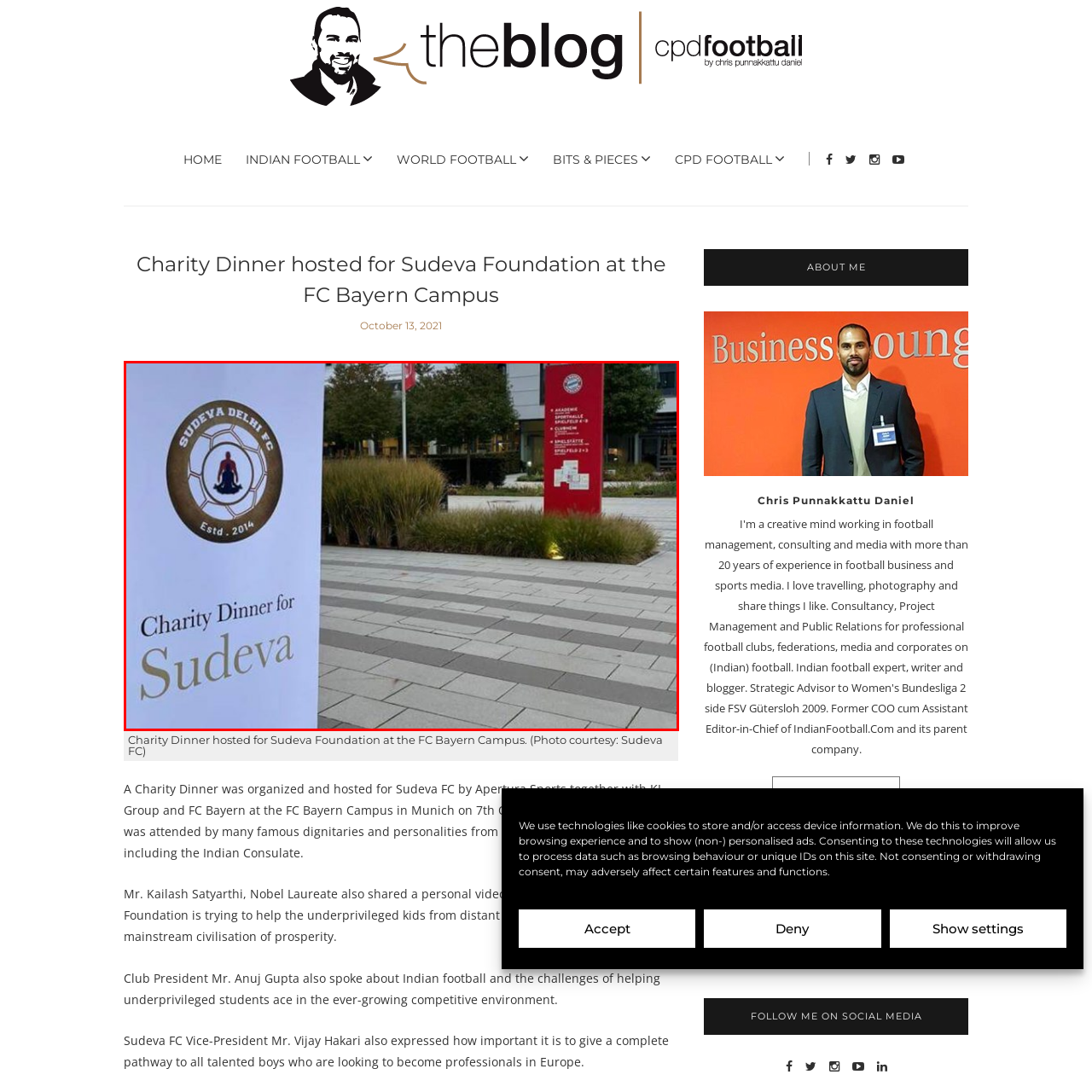Offer an in-depth description of the picture located within the red frame.

The image captures a moment from a Charity Dinner held for Sudeva FC at the FC Bayern Campus. In the foreground, a banner displays the Sudeva FC logo, prominently featuring the phrase "Charity Dinner for Sudeva," signifying the event's purpose and the team's commitment to community support. Behind the banner, the setting includes modern architectural elements of the campus, flanked by neatly trimmed grass and trees, contributing to a serene atmosphere. This event, organized by Apertura Sports in collaboration with the KI Group and FC Bayern, took place on October 7, 2021, highlighting efforts to aid underprivileged youth through sports, as echoed by the presence of dignitaries and supporters who recognize the value of such initiatives.